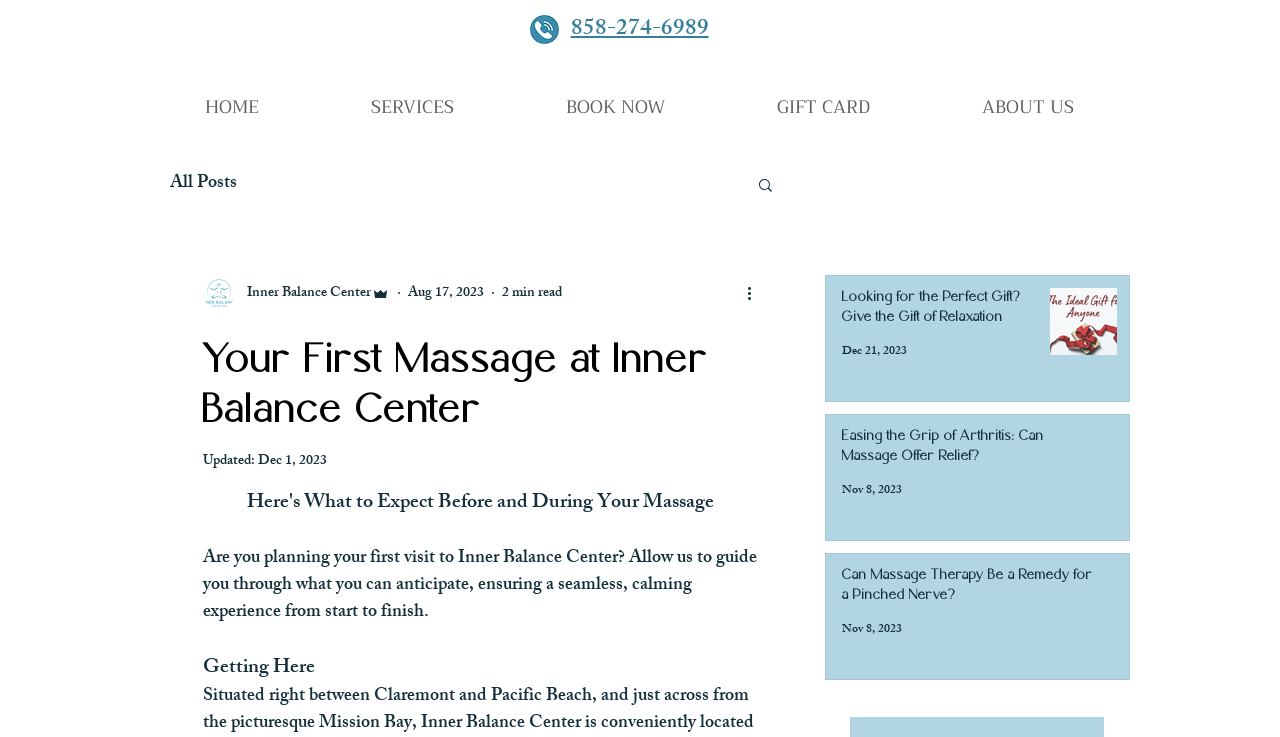Offer a comprehensive description of the webpage’s content and structure.

The webpage is about Inner Balance Center, a massage therapy center. At the top, there is a phone symbol and a phone number "858-274-6989" on the left side, and a navigation menu with links to "HOME", "SERVICES", "BOOK NOW", "GIFT CARD", and "ABOUT US" on the right side. Below the navigation menu, there is a search button with a magnifying glass icon.

The main content of the webpage is an article titled "Your First Massage at Inner Balance Center". The article has a writer's picture and the writer's name "Inner Balance Center Admin" on the top left side. Below the writer's information, there is a date "Aug 17, 2023" and a reading time "2 min read". The article's content is divided into sections, with headings such as "Updated:" and "Getting Here".

On the right side of the article, there is a list of blog posts with titles, dates, and short descriptions. The posts are listed in a vertical column, with the most recent post at the top. Each post has a title, a date, and a short summary. There are three posts in total, with titles "Looking for the Perfect Gift? Give the Gift of Relaxation", "Easing the Grip of Arthritis: Can Massage Offer Relief?", and "Can Massage Therapy Be a Remedy for a Pinched Nerve?".

At the bottom of the webpage, there is a region labeled "Post list. Select a post to read." which contains the list of blog posts.